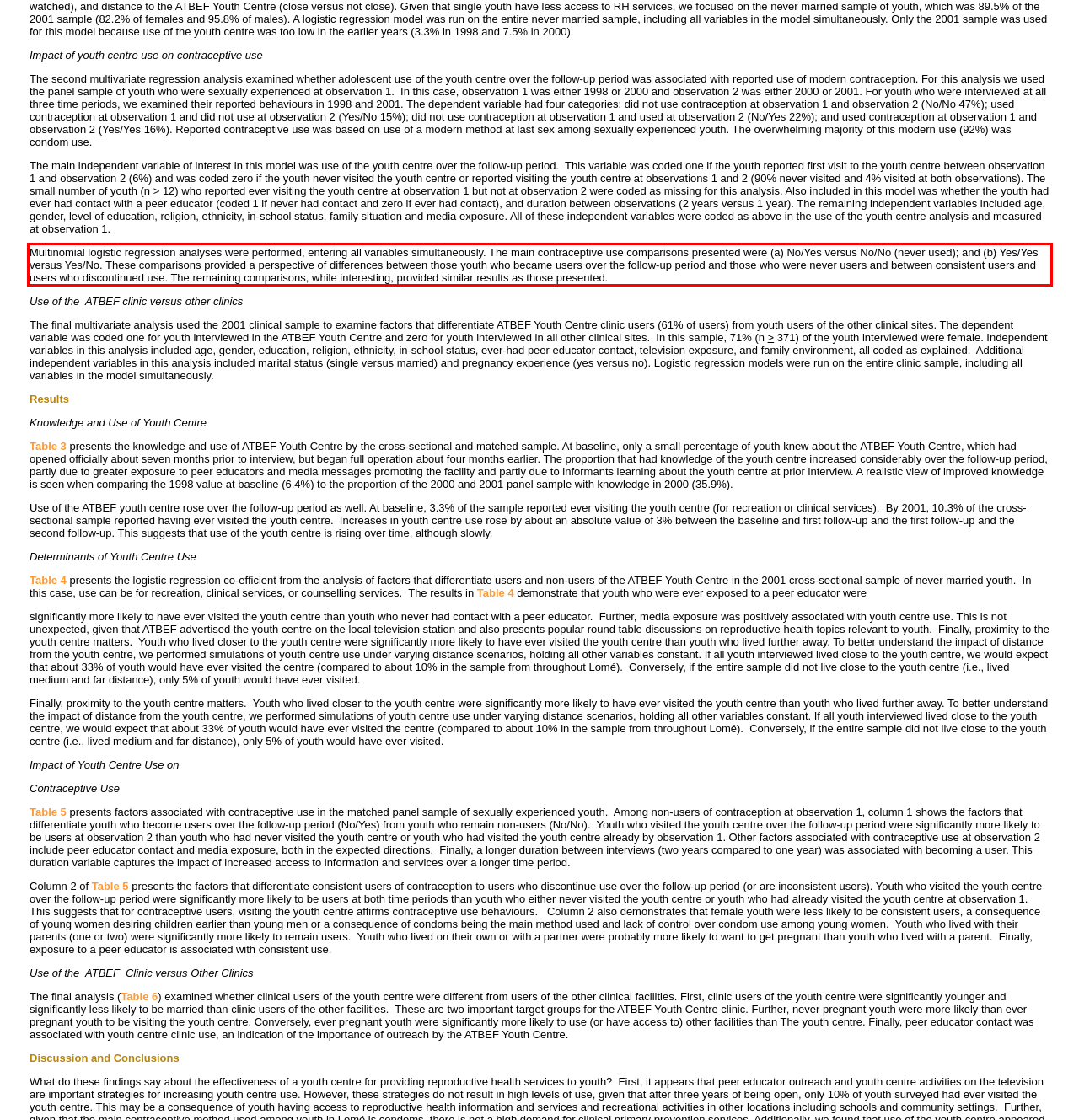Given a screenshot of a webpage with a red bounding box, extract the text content from the UI element inside the red bounding box.

Multinomial logistic regression analyses were performed, entering all variables simultaneously. The main contraceptive use comparisons presented were (a) No/Yes versus No/No (never used); and (b) Yes/Yes versus Yes/No. These comparisons provided a perspective of differences between those youth who became users over the follow-up period and those who were never users and between consistent users and users who discontinued use. The remaining comparisons, while interesting, provided similar results as those presented.